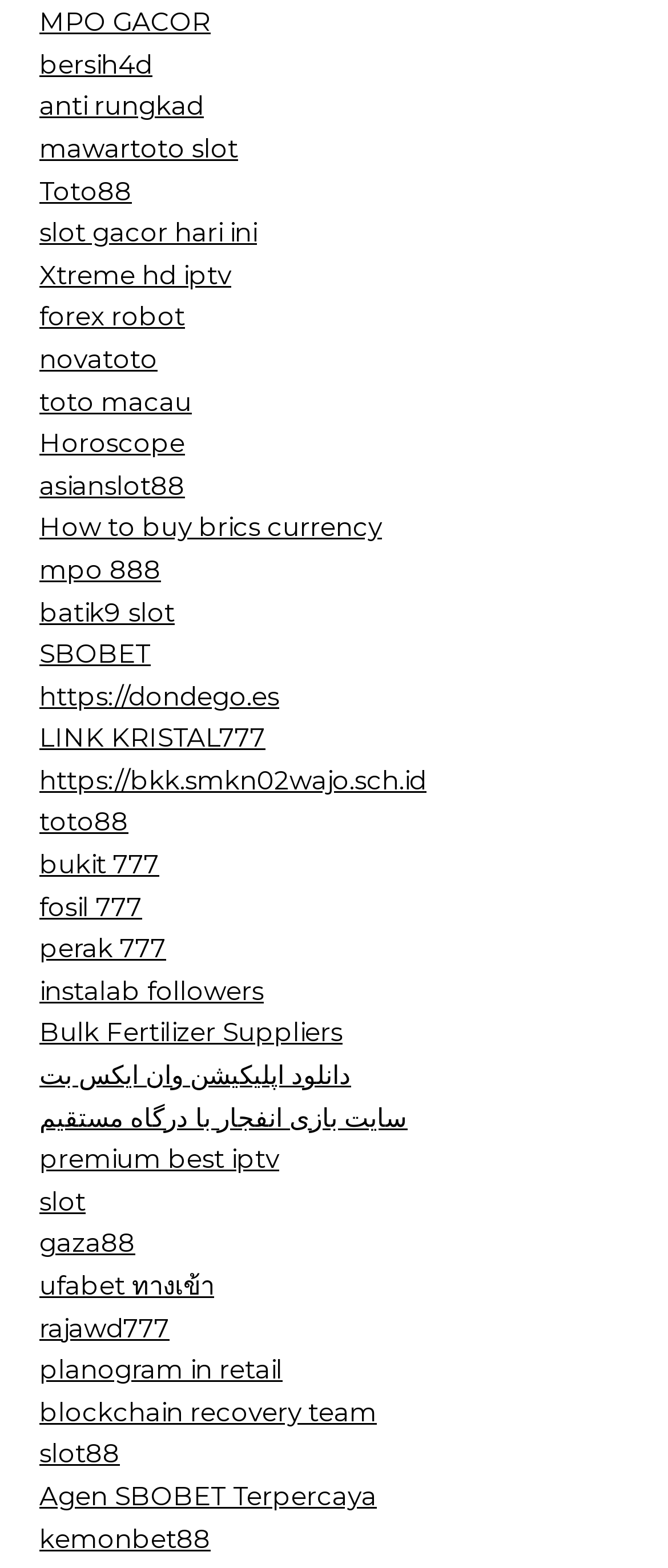Point out the bounding box coordinates of the section to click in order to follow this instruction: "Check out Xtreme hd iptv".

[0.059, 0.165, 0.346, 0.185]